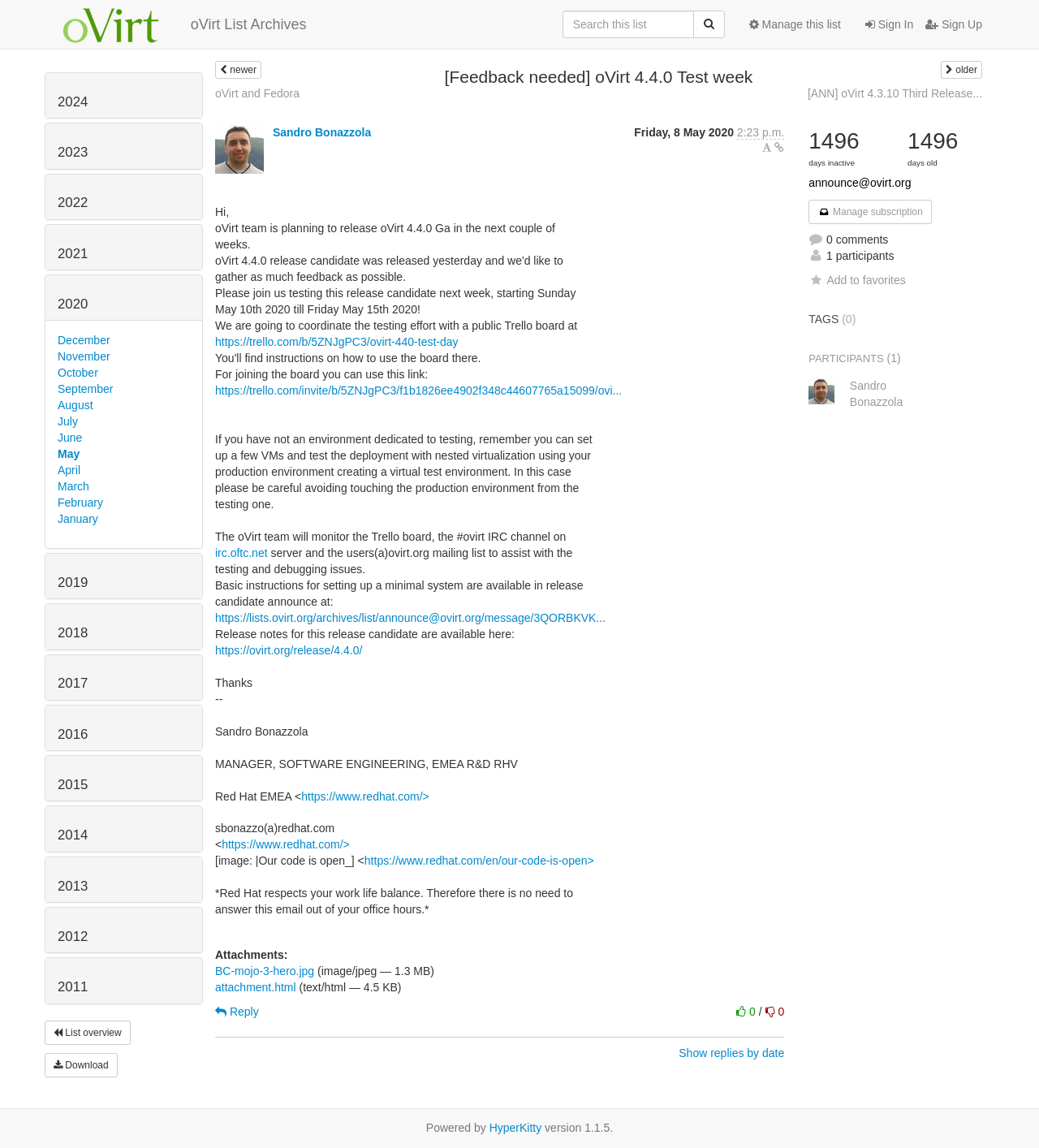Please identify the bounding box coordinates of the area that needs to be clicked to fulfill the following instruction: "Sign In."

[0.821, 0.004, 0.879, 0.039]